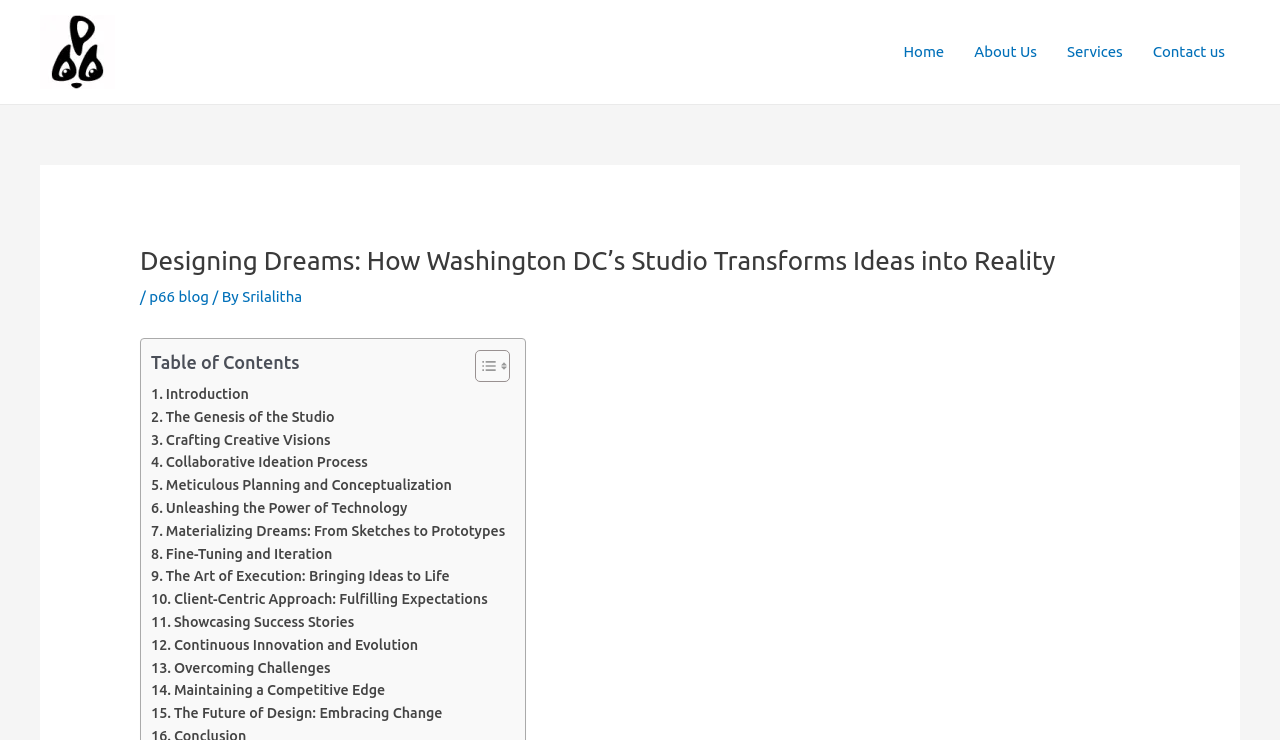Pinpoint the bounding box coordinates of the clickable area needed to execute the instruction: "Click on the 'Home' link". The coordinates should be specified as four float numbers between 0 and 1, i.e., [left, top, right, bottom].

[0.694, 0.023, 0.749, 0.118]